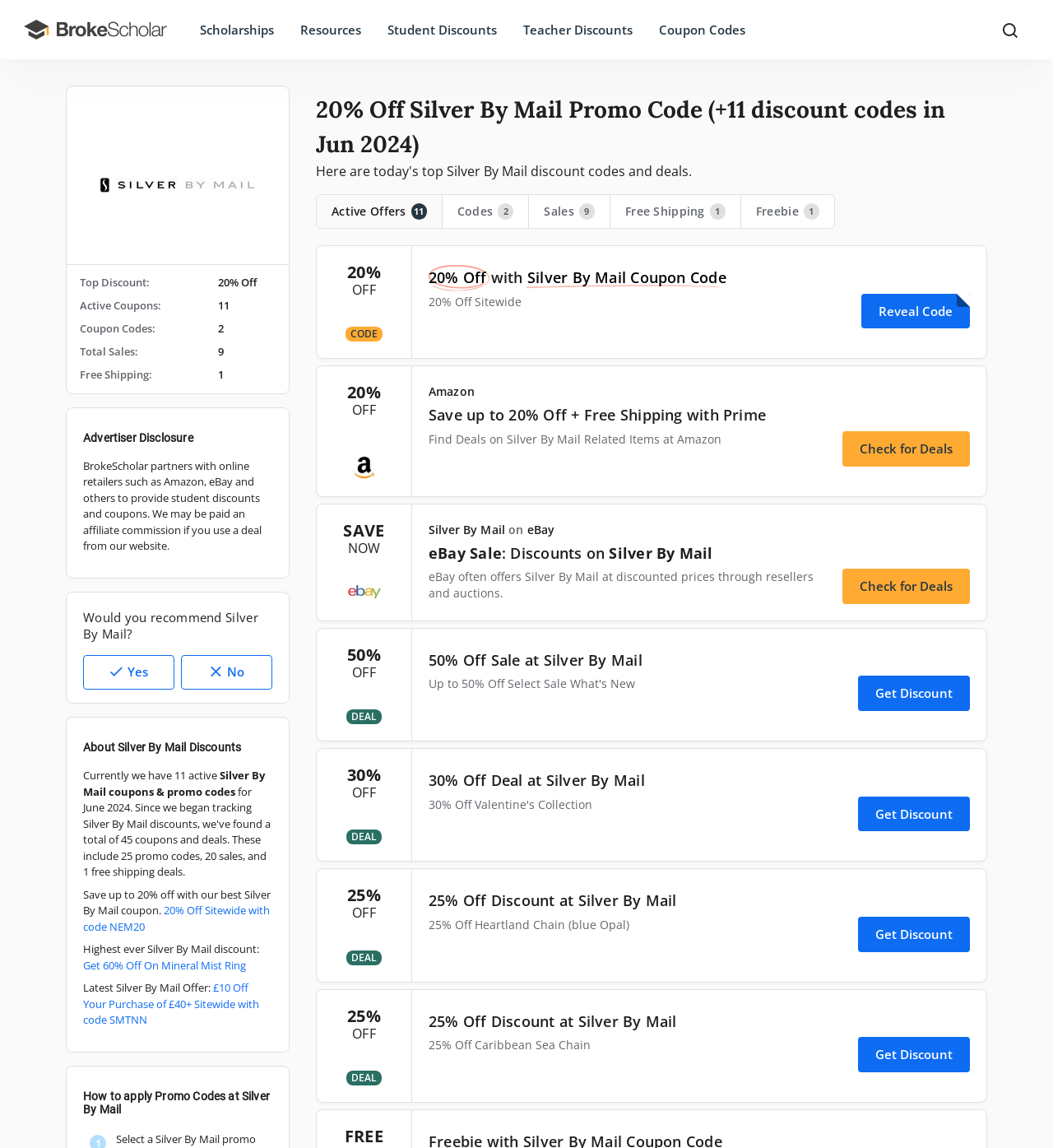How many coupon codes are there? From the image, respond with a single word or brief phrase.

2